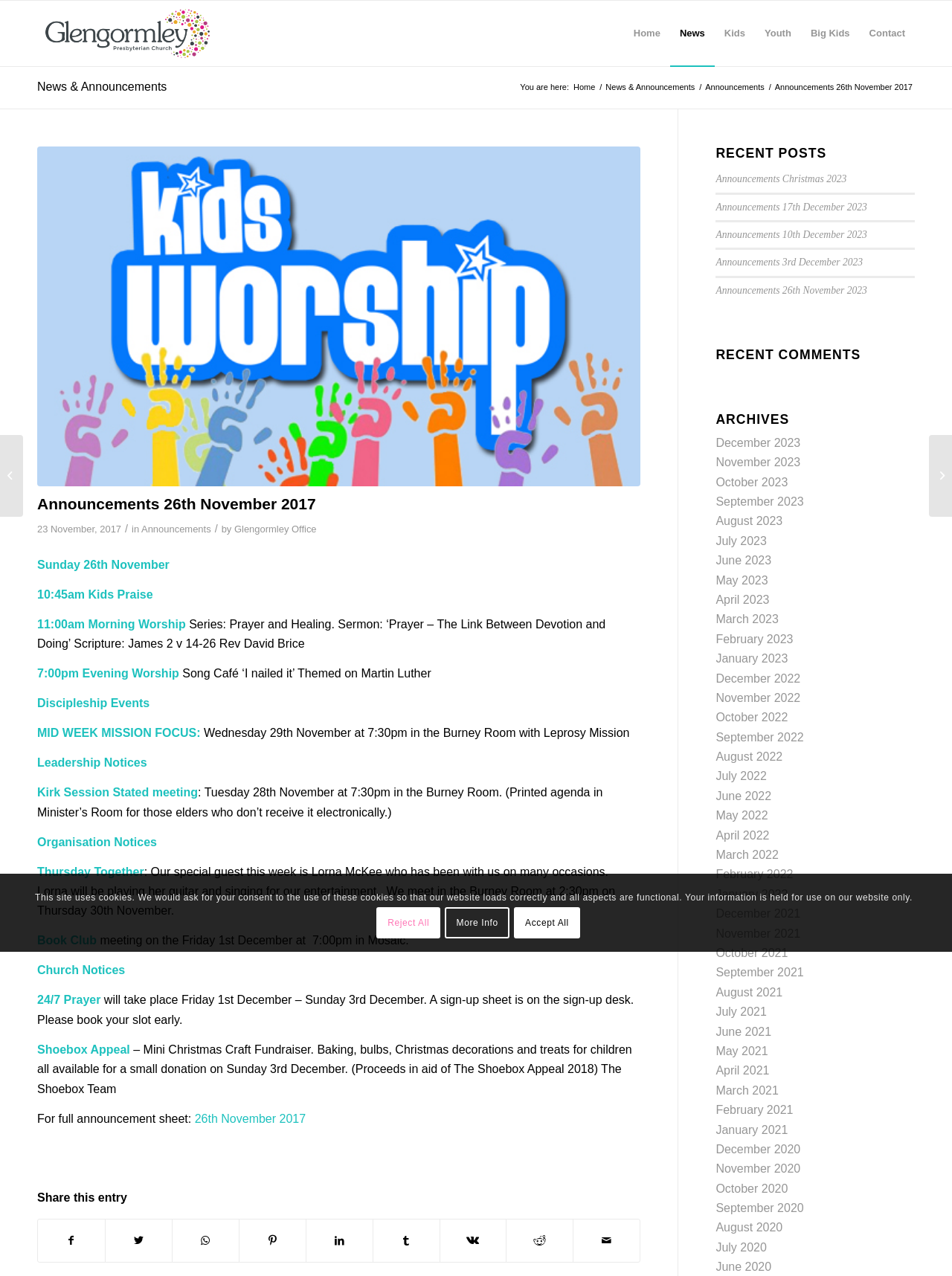Given the element description: "May 2021", predict the bounding box coordinates of the UI element it refers to, using four float numbers between 0 and 1, i.e., [left, top, right, bottom].

[0.752, 0.819, 0.807, 0.829]